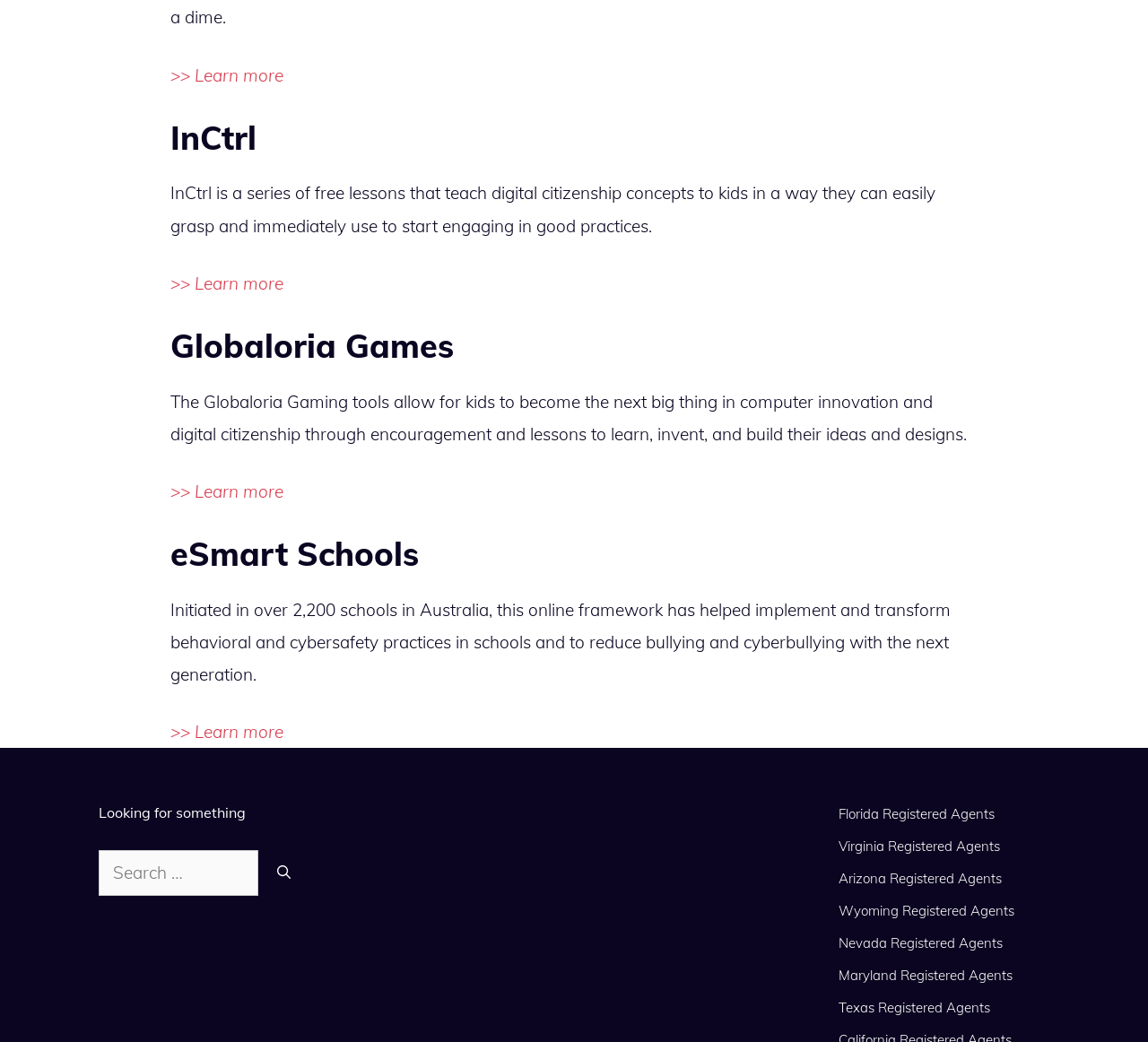How many schools in Australia use eSmart Schools?
Kindly answer the question with as much detail as you can.

The webpage states that eSmart Schools has been initiated in over 2,200 schools in Australia, which has helped implement and transform behavioral and cybersafety practices in schools and reduce bullying and cyberbullying.